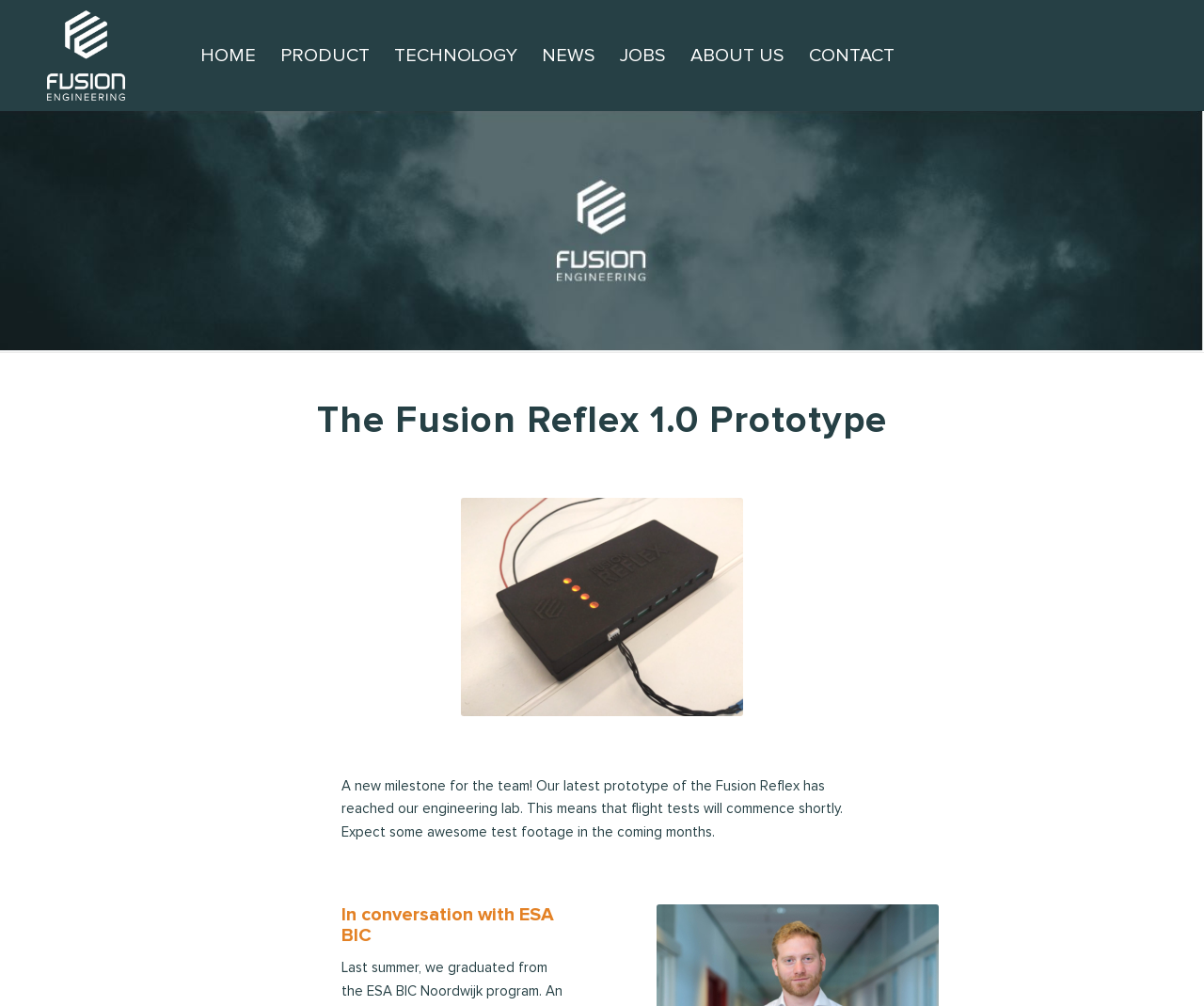Please determine the bounding box coordinates for the element that should be clicked to follow these instructions: "Contact the team".

[0.662, 0.001, 0.753, 0.109]